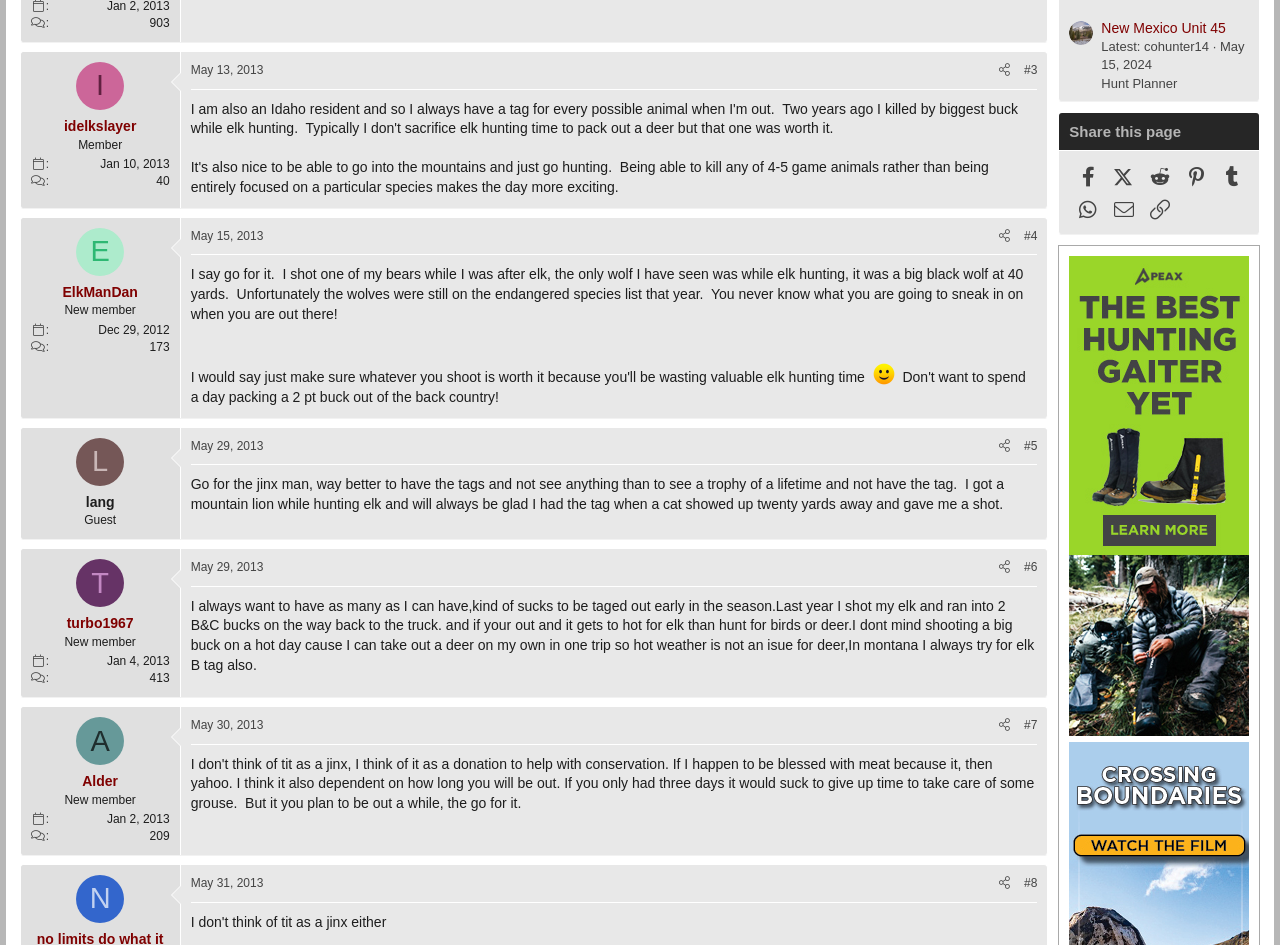Based on the element description: "X (Twitter)", identify the bounding box coordinates for this UI element. The coordinates must be four float numbers between 0 and 1, listed as [left, top, right, bottom].

[0.859, 0.17, 0.886, 0.206]